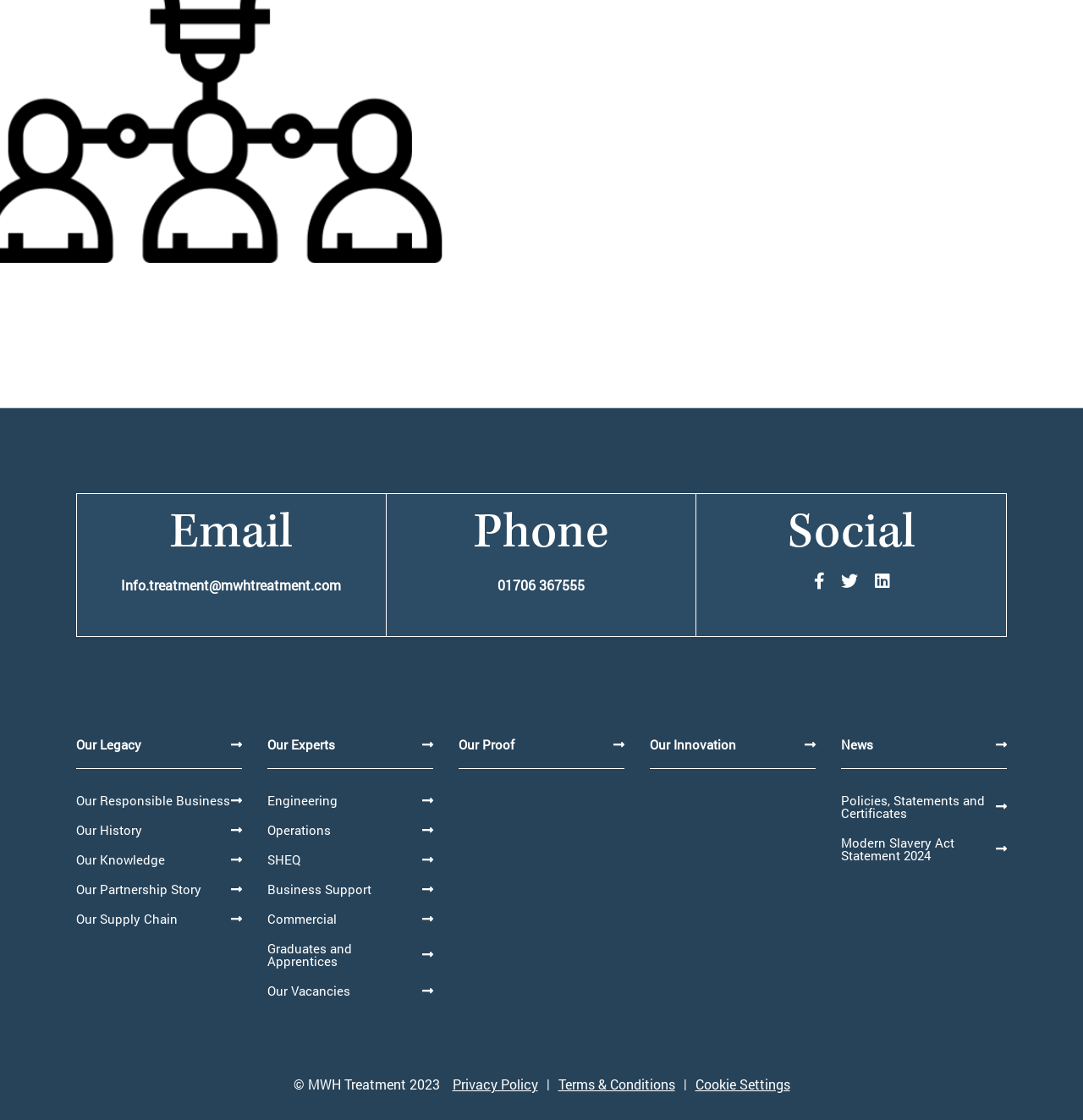Identify the bounding box coordinates for the UI element mentioned here: "Engineering". Provide the coordinates as four float values between 0 and 1, i.e., [left, top, right, bottom].

[0.247, 0.701, 0.4, 0.728]